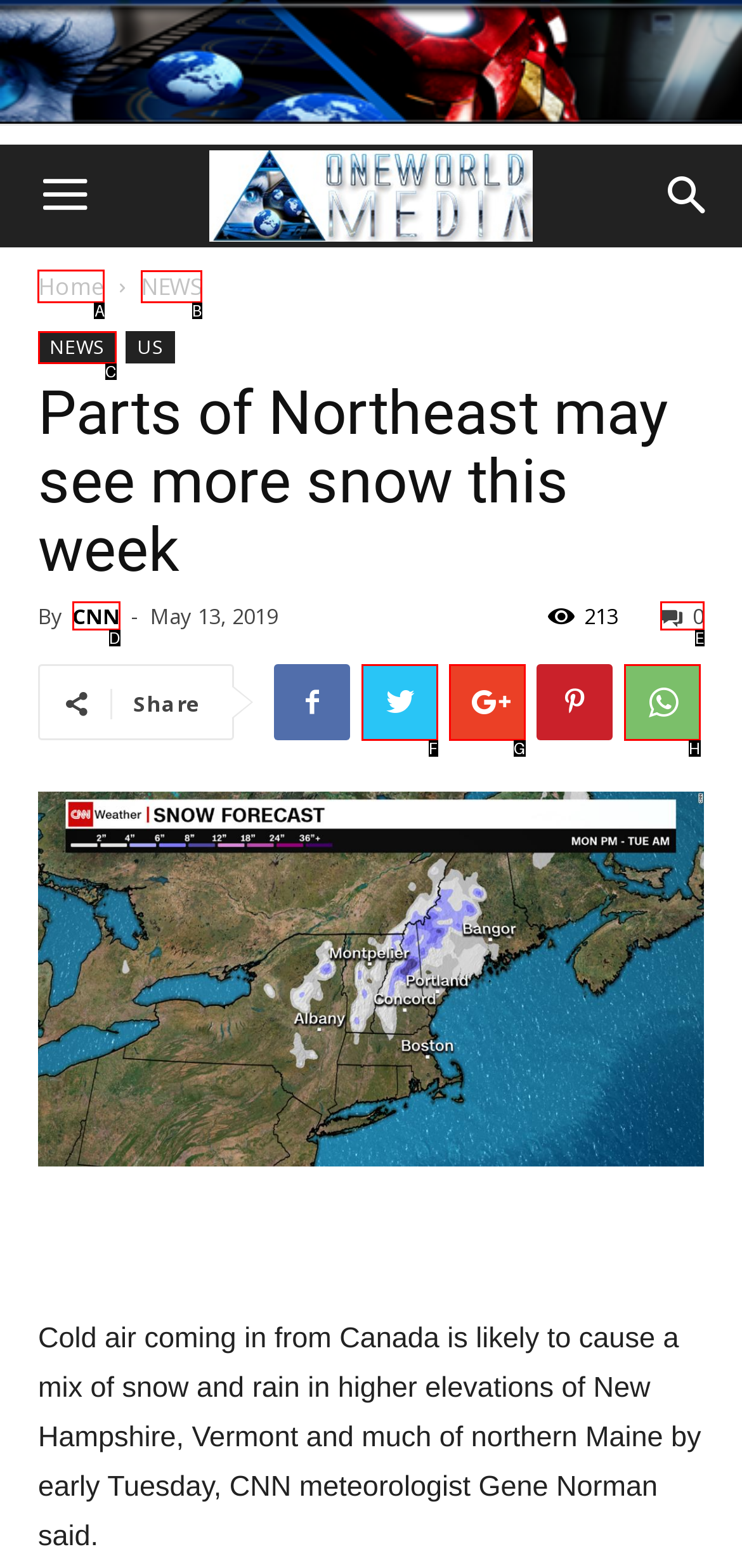Choose the correct UI element to click for this task: Click the Home button Answer using the letter from the given choices.

A